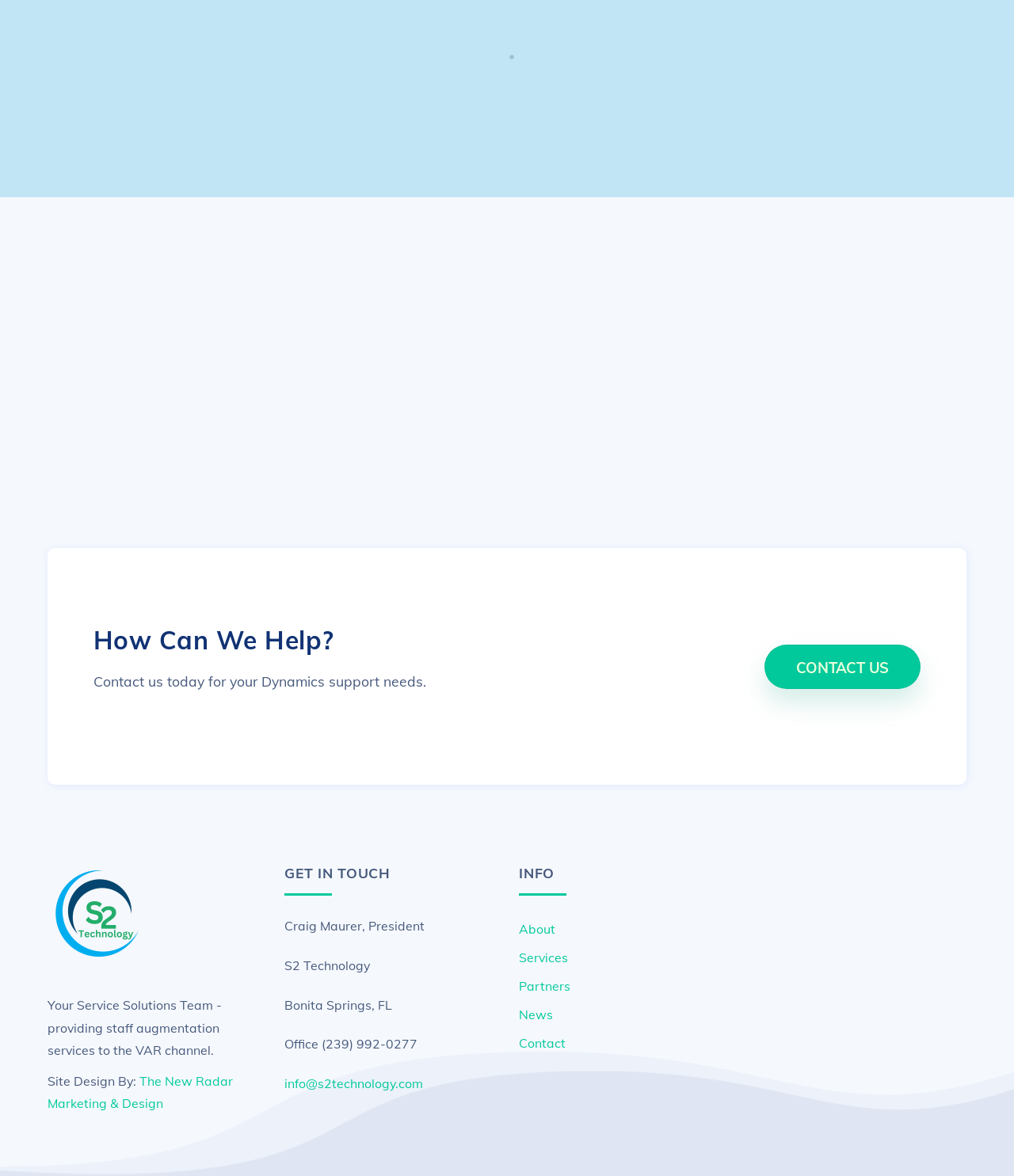Please provide a one-word or phrase answer to the question: 
What is the email address to contact?

info@s2technology.com